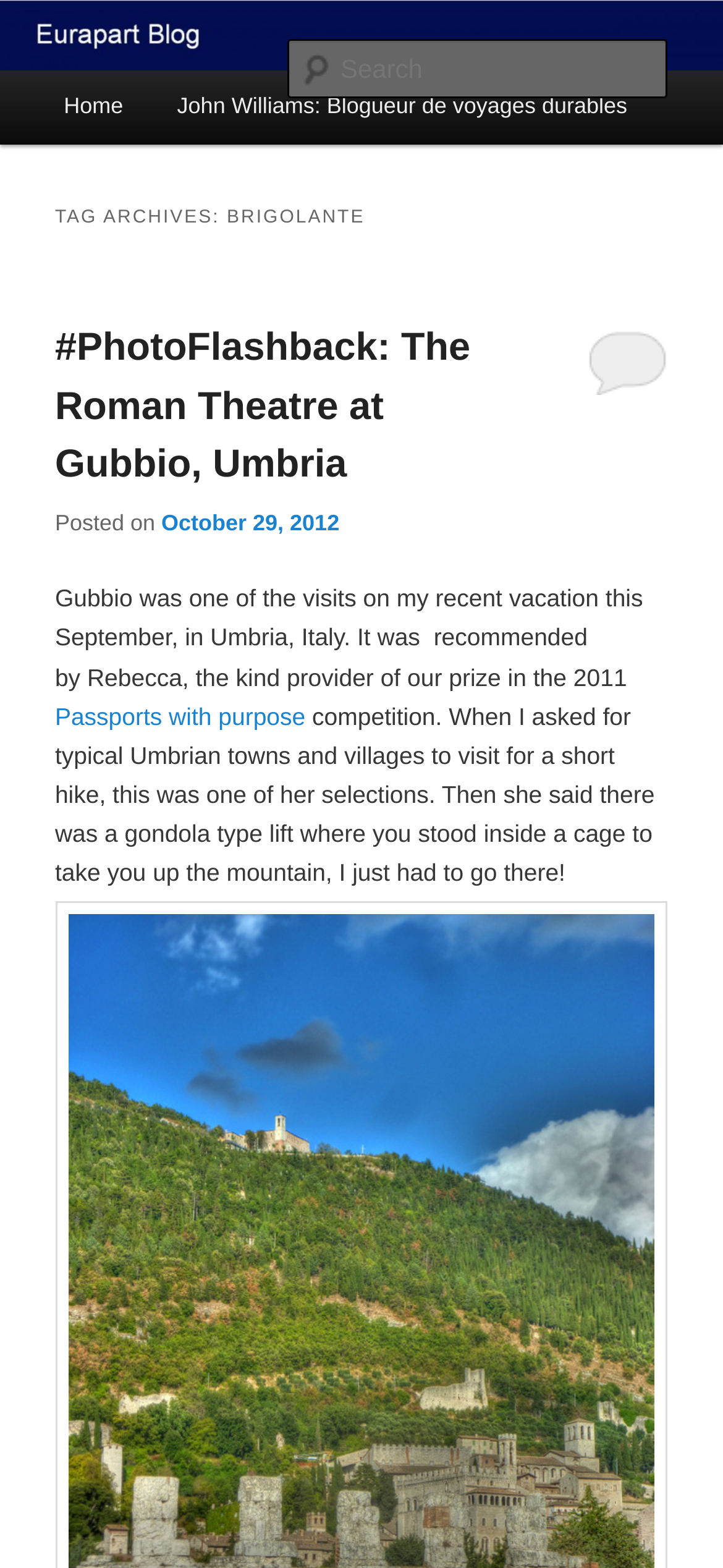What is the title of the first article?
Using the image, respond with a single word or phrase.

#PhotoFlashback: The Roman Theatre at Gubbio, Umbria